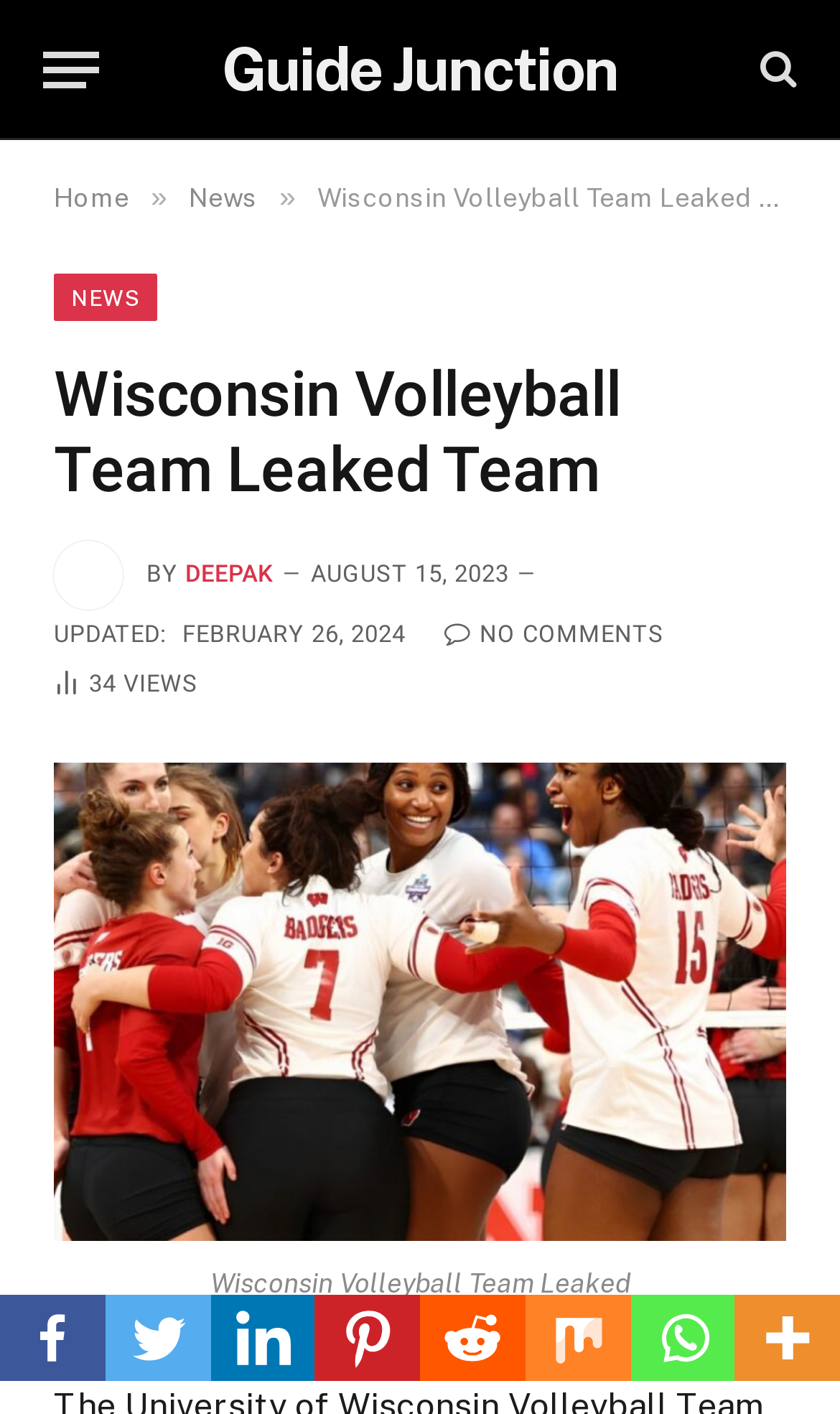What is the title of the article?
Answer the question using a single word or phrase, according to the image.

Wisconsin Volleyball Team Leaked Team